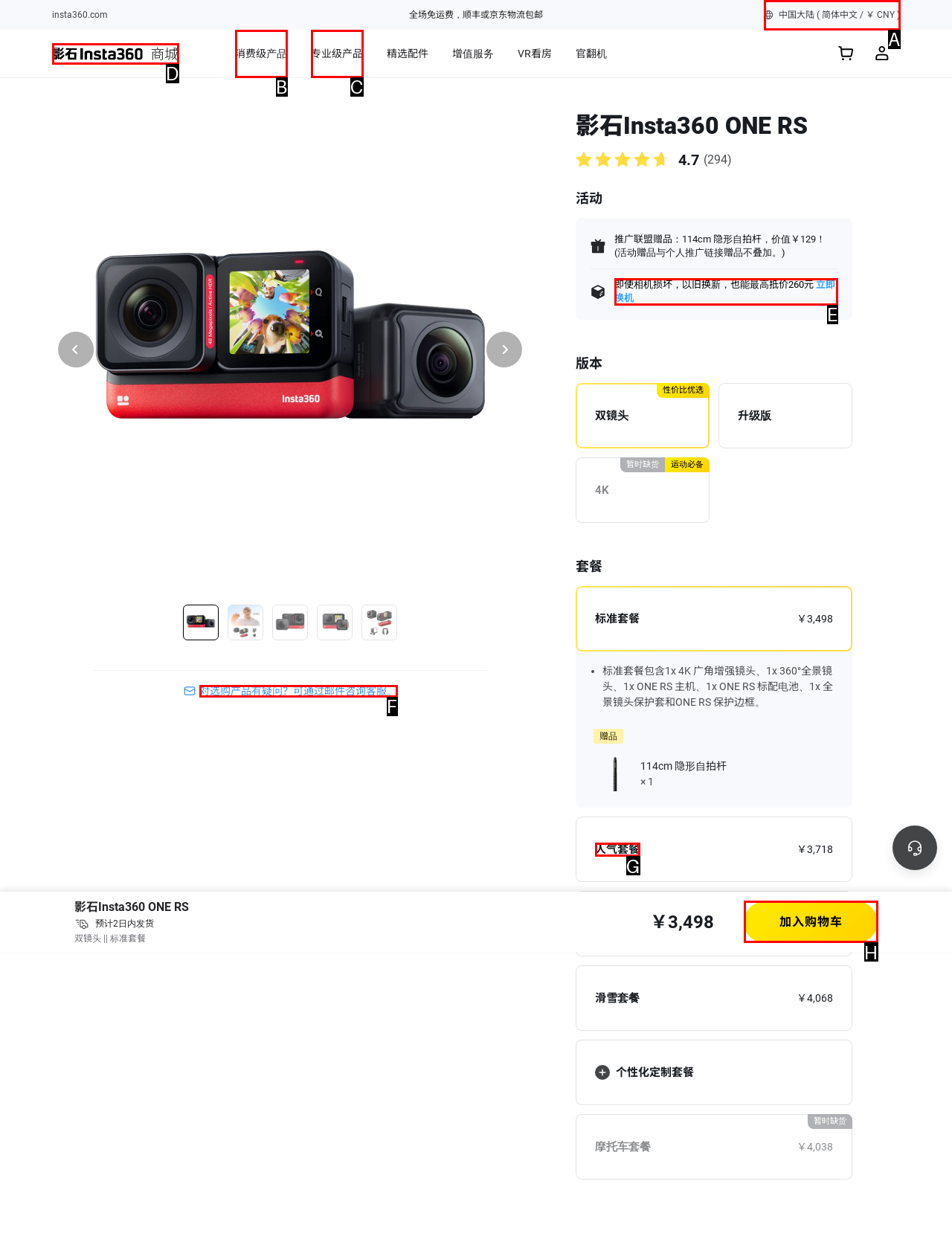Which option should be clicked to complete this task: Choose the '人气套餐' option
Reply with the letter of the correct choice from the given choices.

G